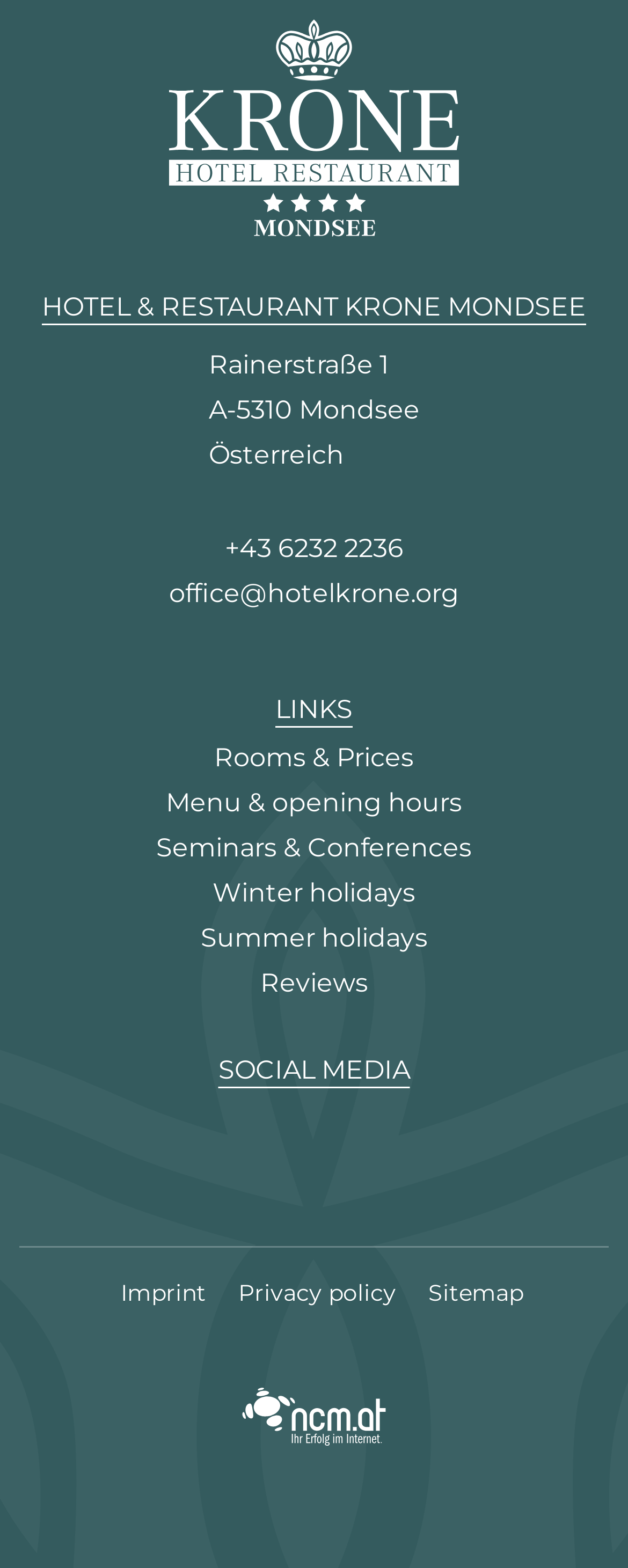Refer to the image and answer the question with as much detail as possible: How many links are there under the 'LINKS' heading?

The 'LINKS' heading is located in the middle of the webpage, and below it, there are six clickable links: 'Rooms & Prices', 'Menu & opening hours', 'Seminars & Conferences', 'Winter holidays', 'Summer holidays', and 'Reviews'.